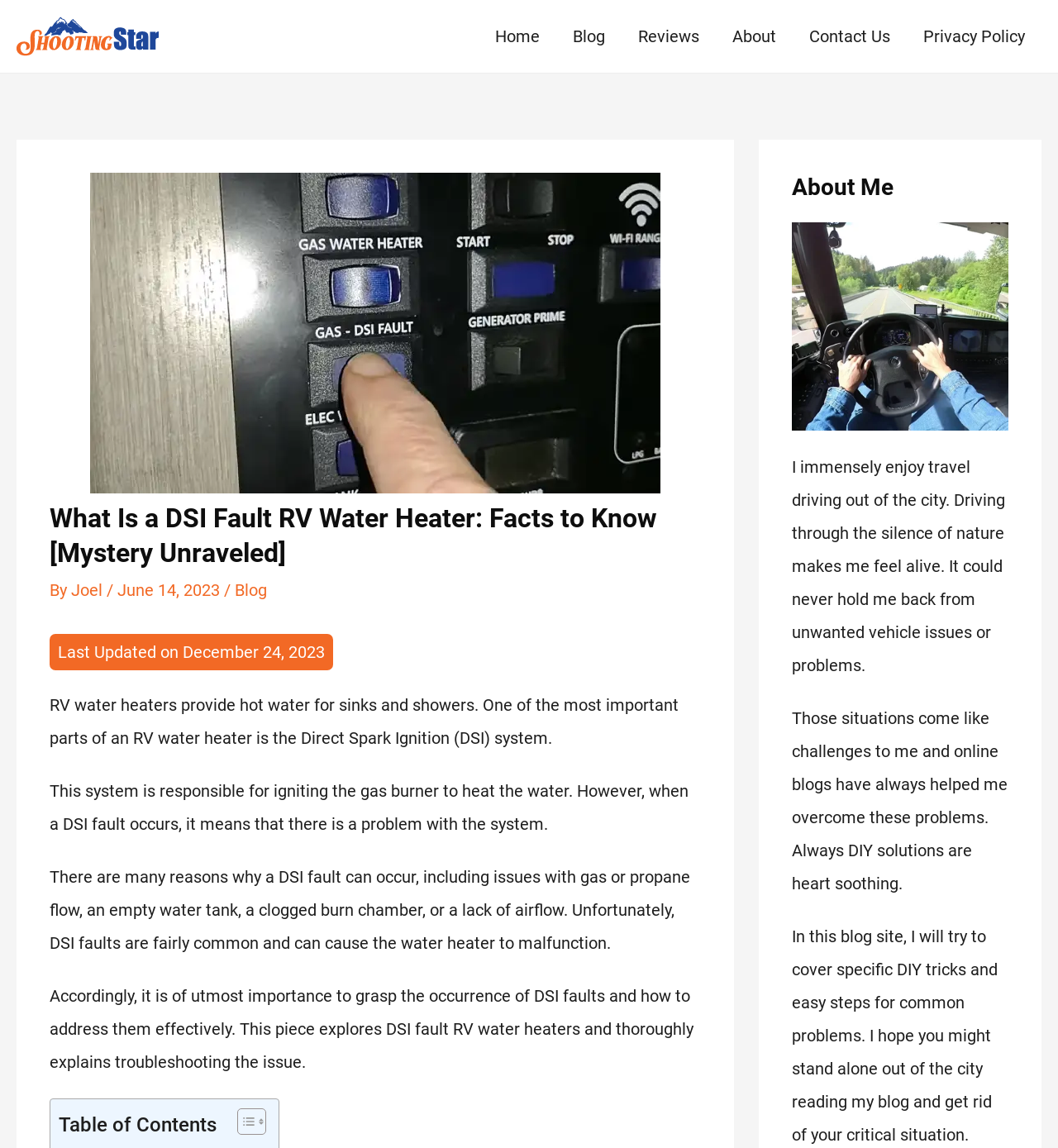Can you find the bounding box coordinates for the element that needs to be clicked to execute this instruction: "Click the 'Contact Us' link"? The coordinates should be given as four float numbers between 0 and 1, i.e., [left, top, right, bottom].

[0.749, 0.0, 0.857, 0.063]